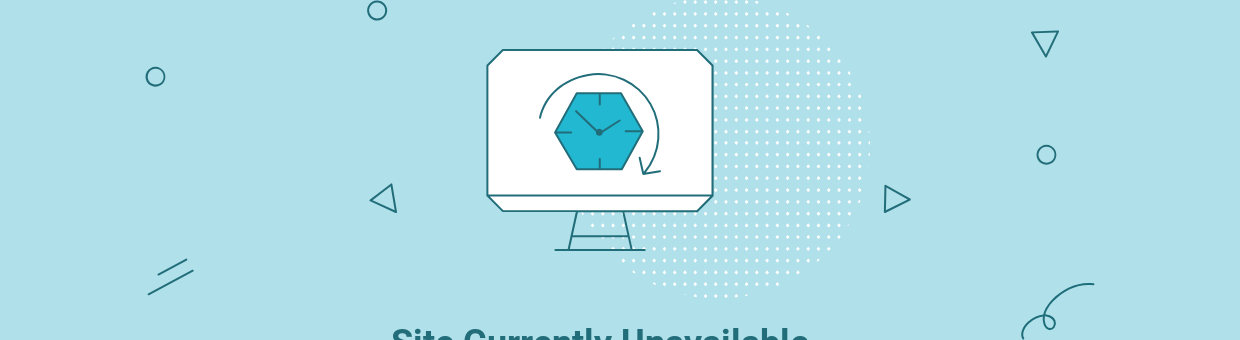What is the dominant color of the background?
Use the screenshot to answer the question with a single word or phrase.

Calm blue